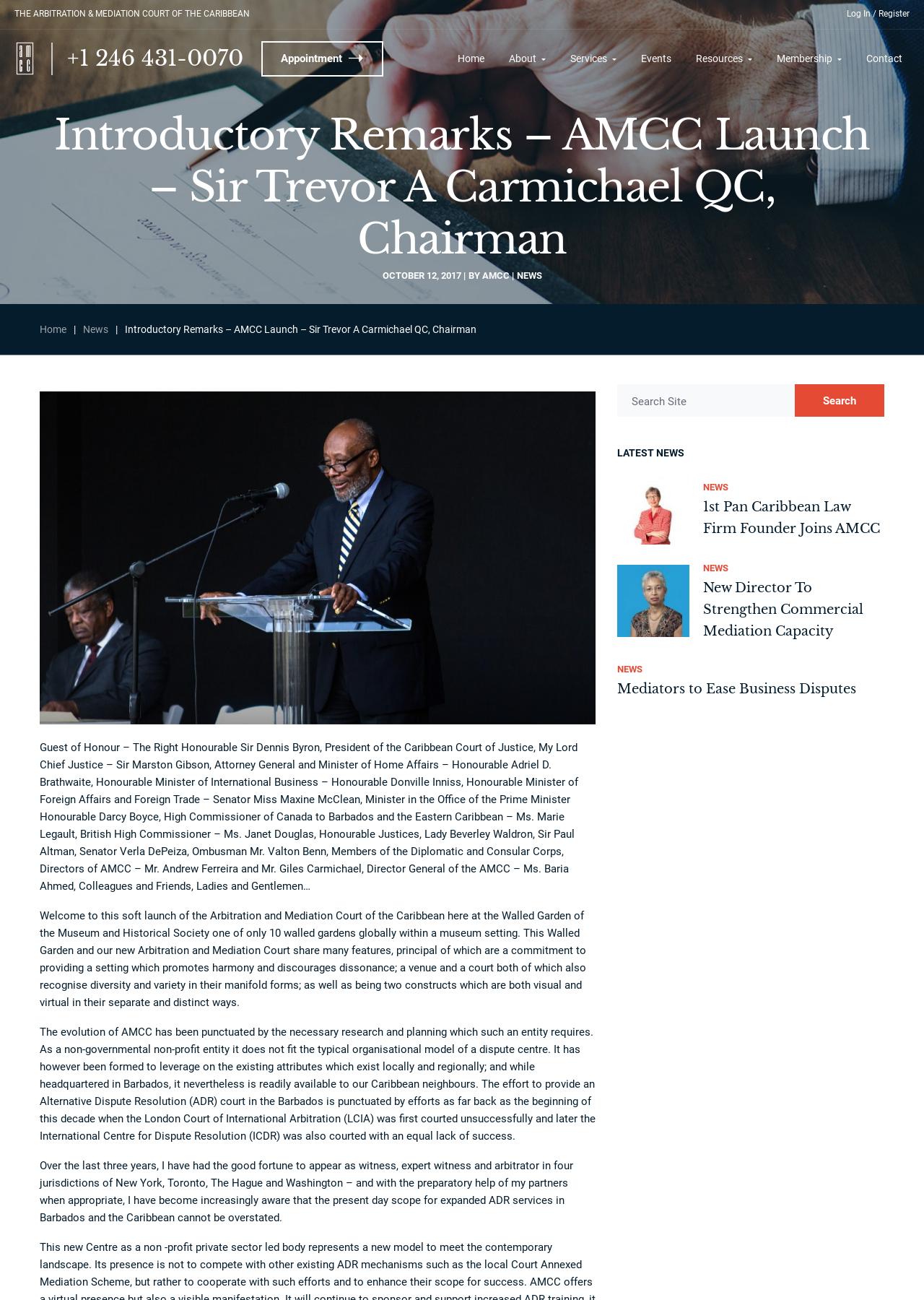What is the purpose of the Arbitration and Mediation Court?
Using the screenshot, give a one-word or short phrase answer.

To provide Alternative Dispute Resolution (ADR) services